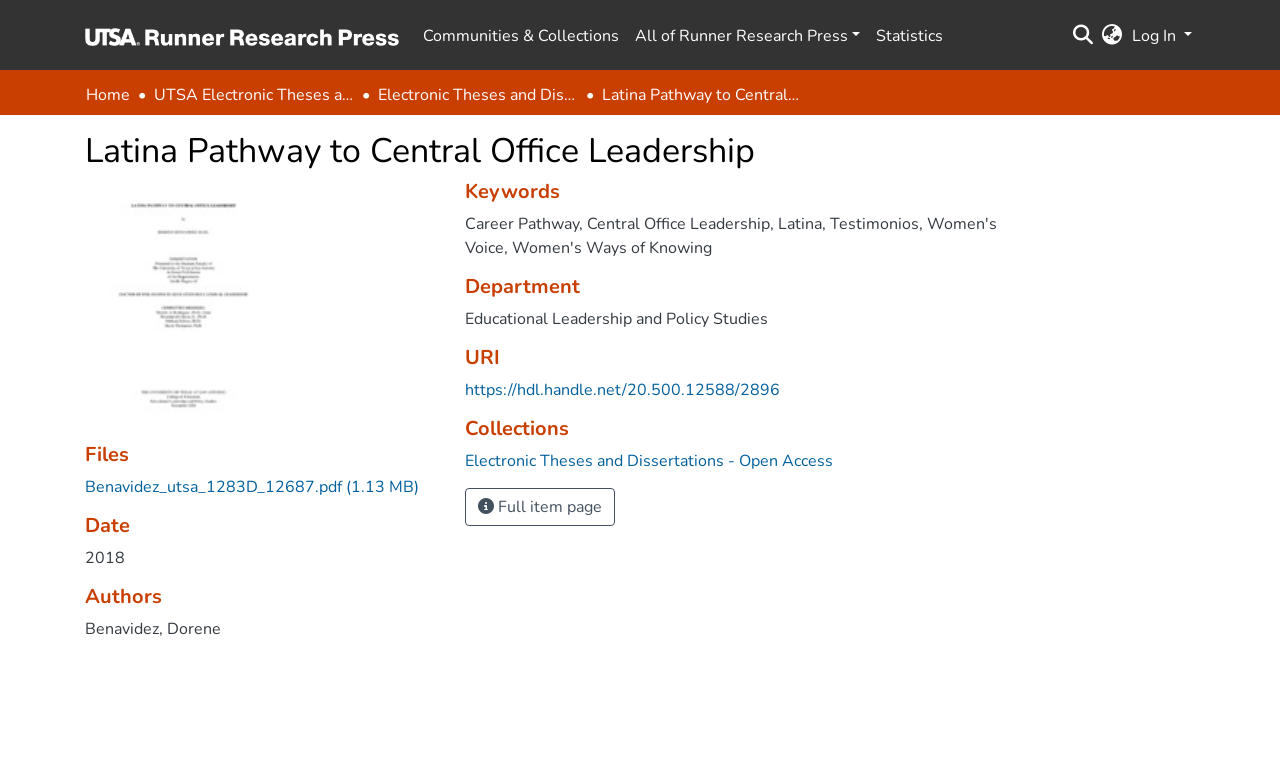Determine the main text heading of the webpage and provide its content.

Latina Pathway to Central Office Leadership